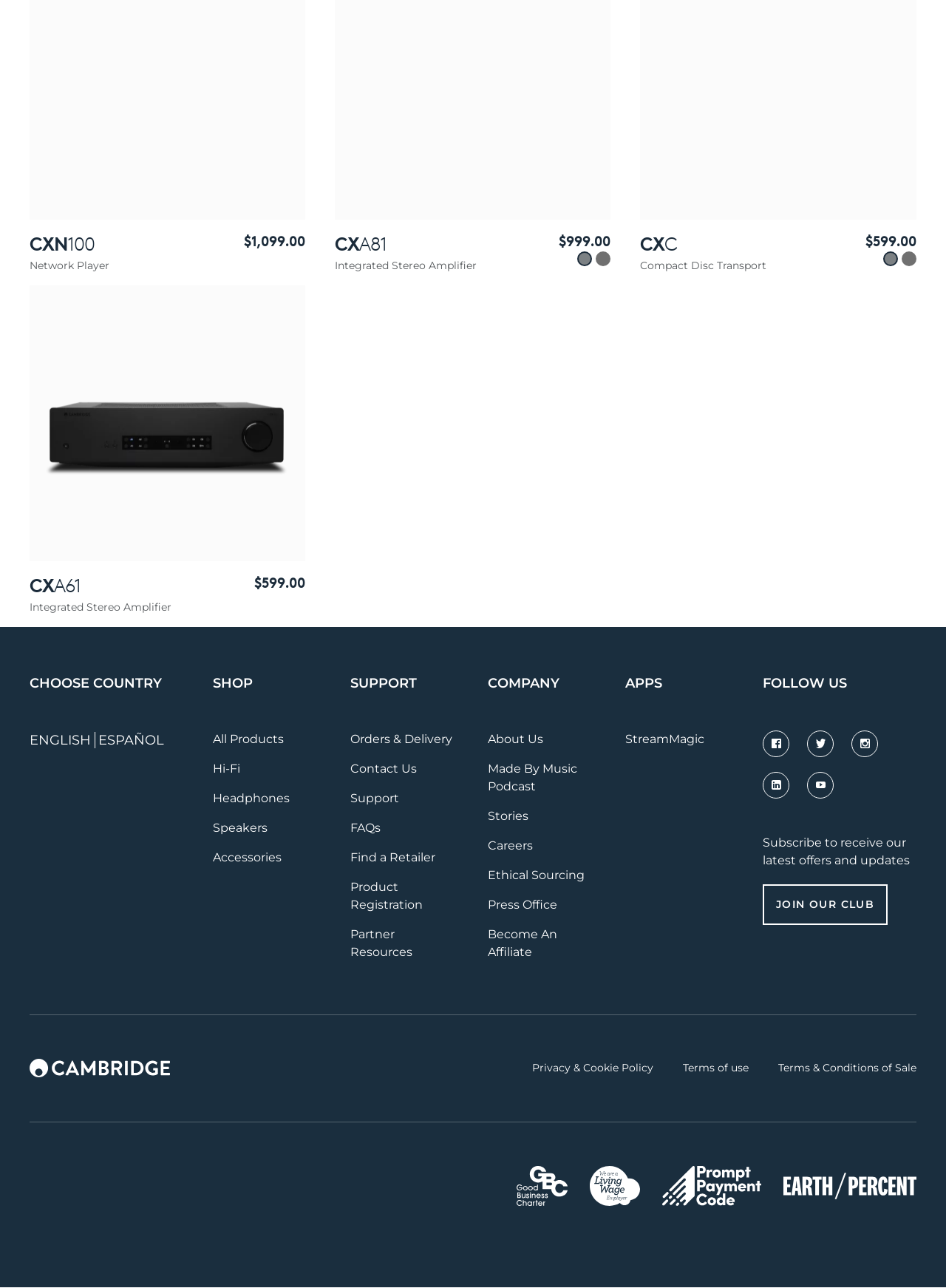Identify the bounding box of the UI element that matches this description: "aria-label="Previous slide" title="View previous"".

[0.367, 0.046, 0.413, 0.08]